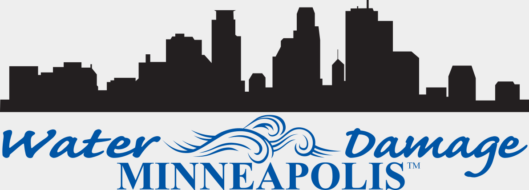Please give a succinct answer using a single word or phrase:
What does the wave graphic symbolize?

Water